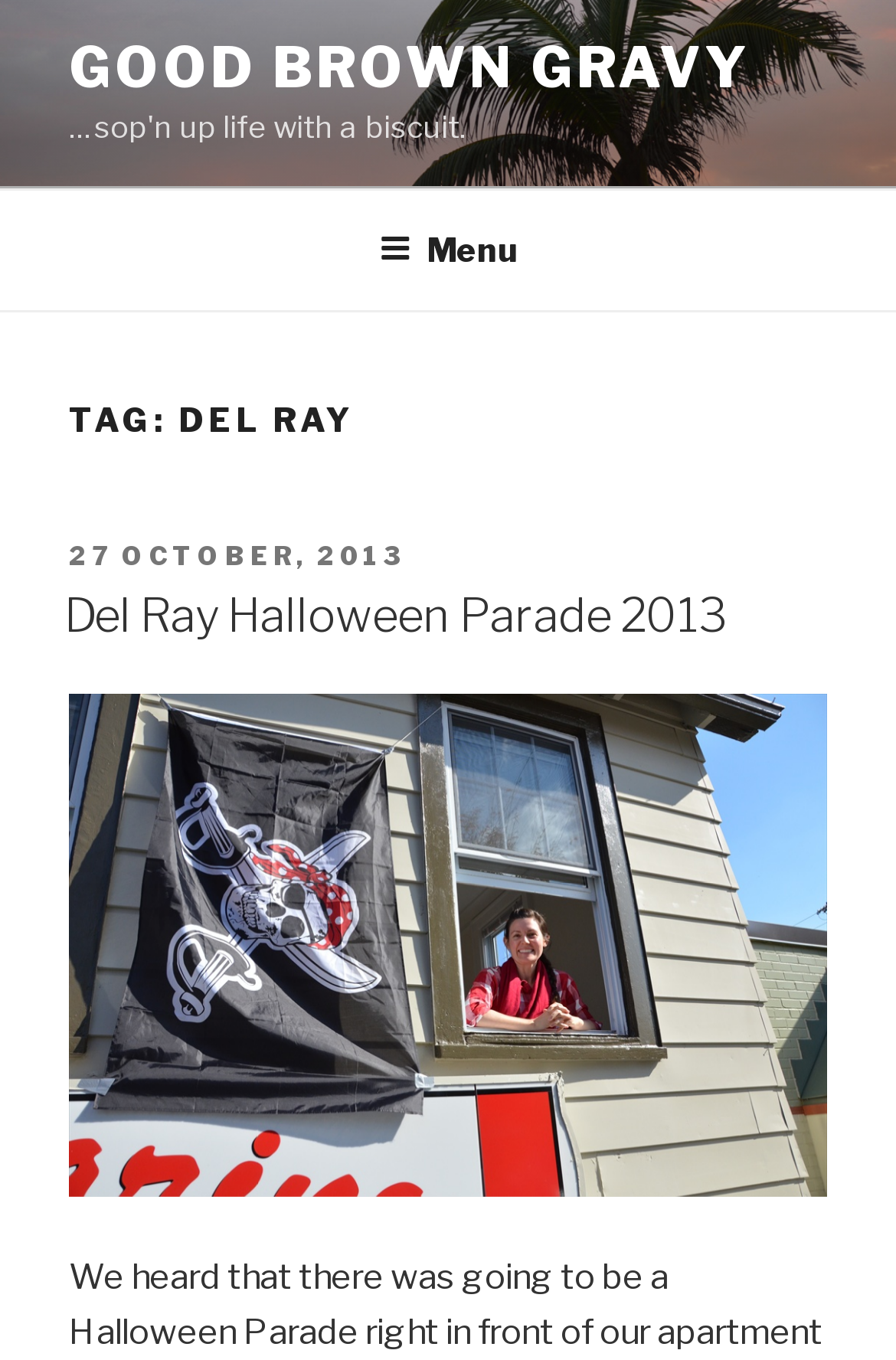From the element description Menu, predict the bounding box coordinates of the UI element. The coordinates must be specified in the format (top-left x, top-left y, bottom-right x, bottom-right y) and should be within the 0 to 1 range.

[0.386, 0.141, 0.614, 0.224]